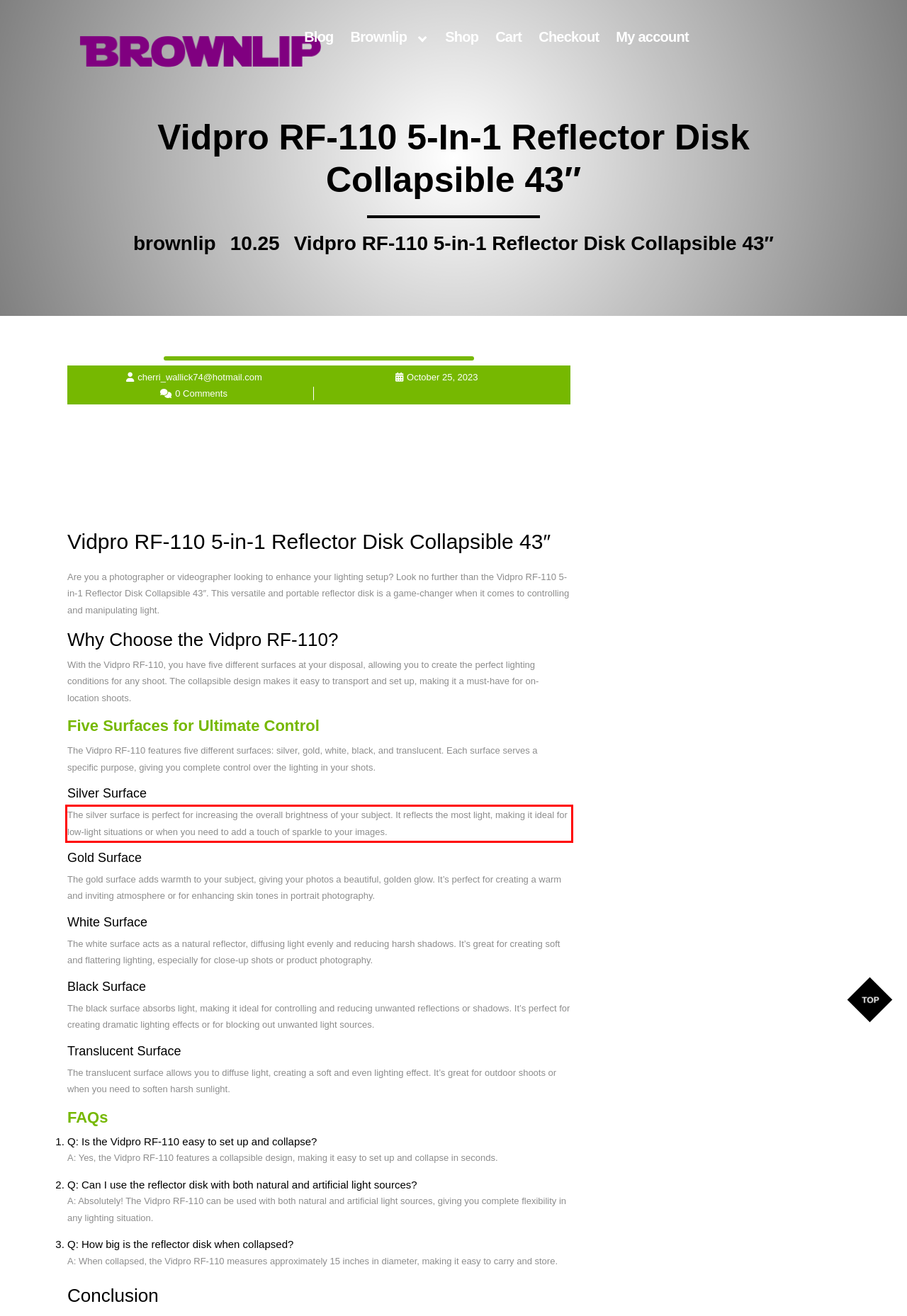You have a screenshot with a red rectangle around a UI element. Recognize and extract the text within this red bounding box using OCR.

The silver surface is perfect for increasing the overall brightness of your subject. It reflects the most light, making it ideal for low-light situations or when you need to add a touch of sparkle to your images.